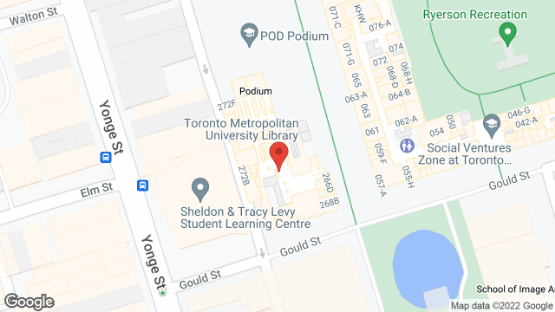Provide your answer in a single word or phrase: 
What is the purpose of this map?

To navigate the campus